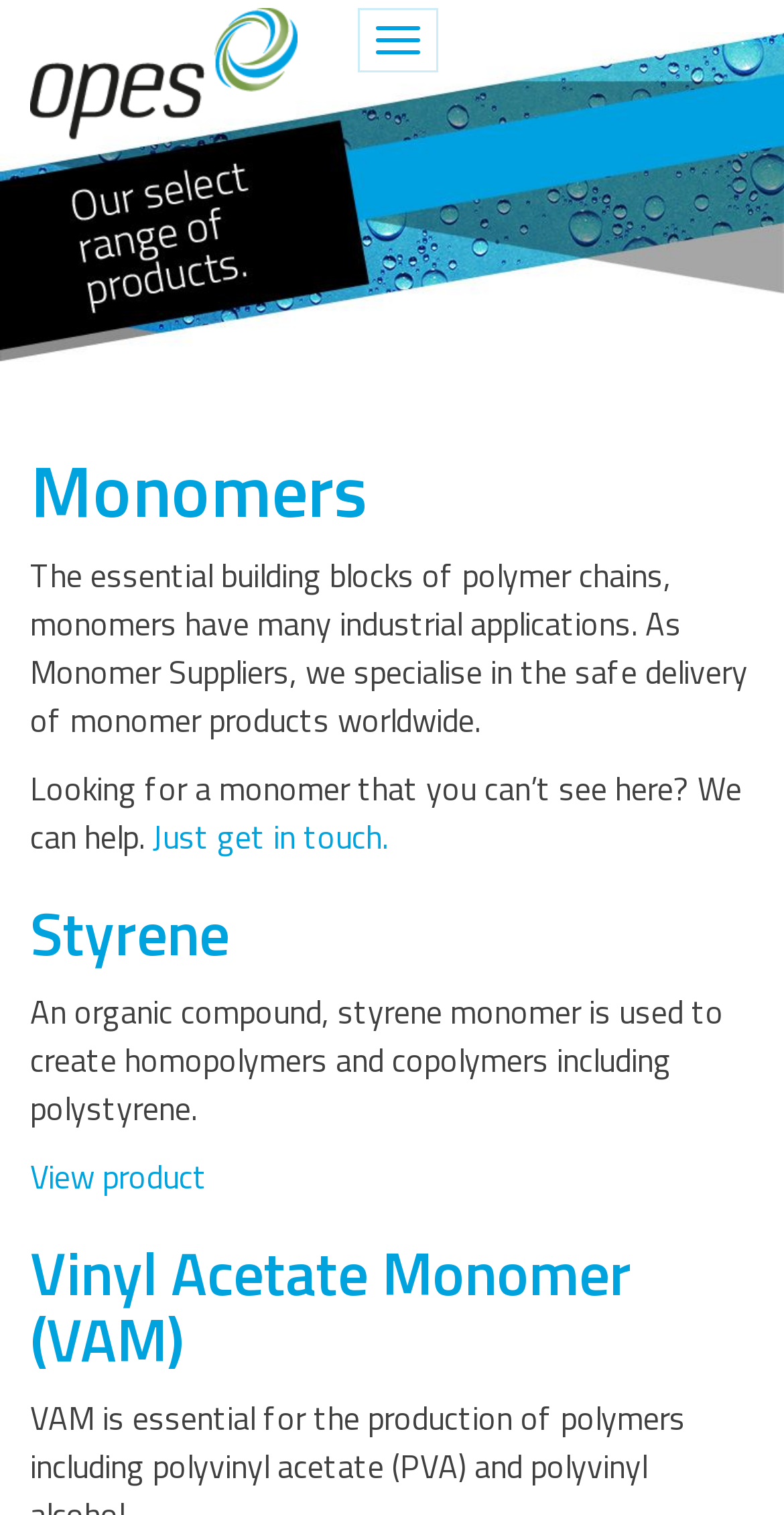What is the purpose of the company?
Provide an in-depth answer to the question, covering all aspects.

According to the webpage content, the company specializes in the safe delivery of monomer products worldwide, which is mentioned in the StaticText 'As Monomer Suppliers, we specialise in the safe delivery of monomer products worldwide'.